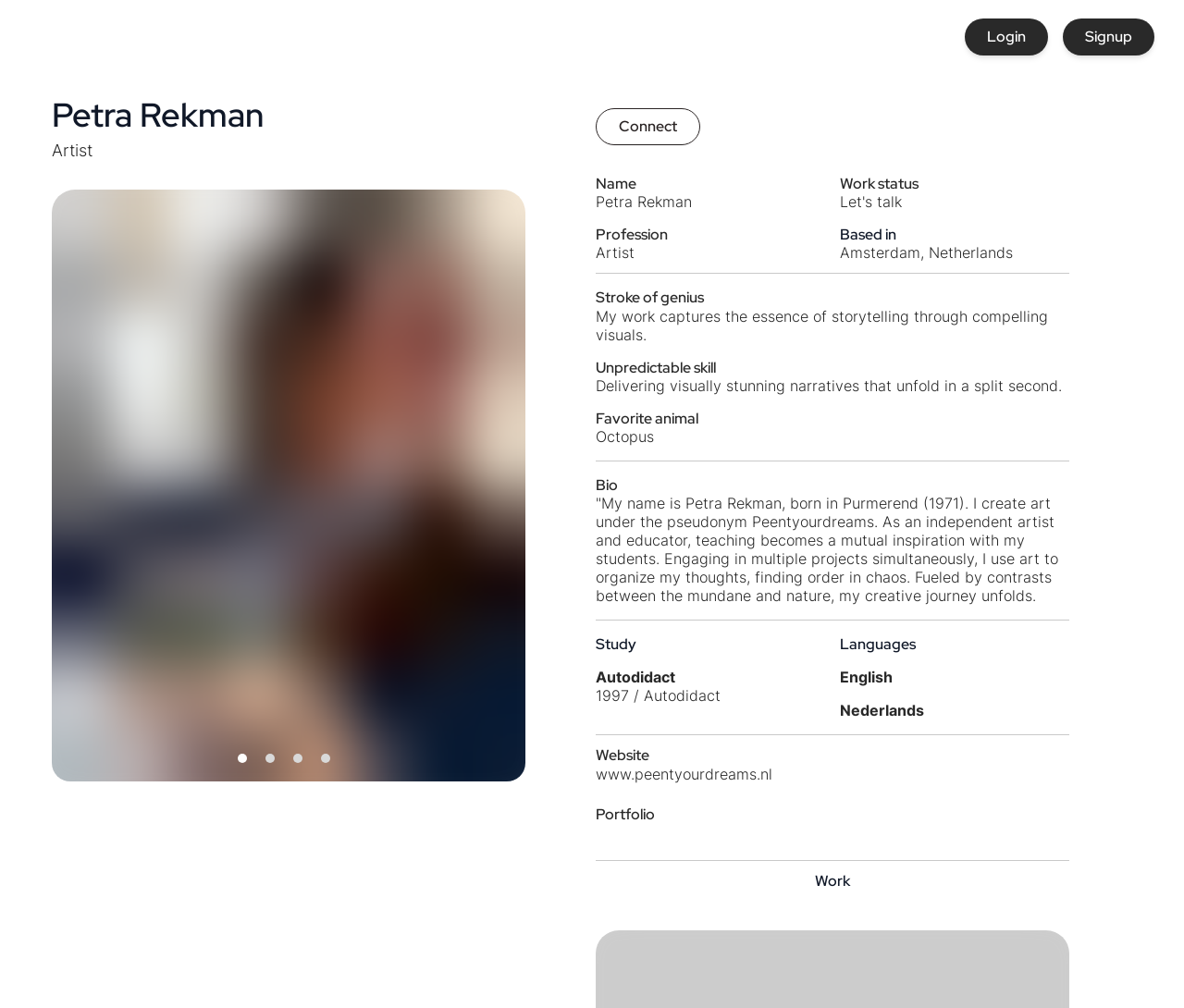What is Petra Rekman's profession?
Provide a concise answer using a single word or phrase based on the image.

Artist